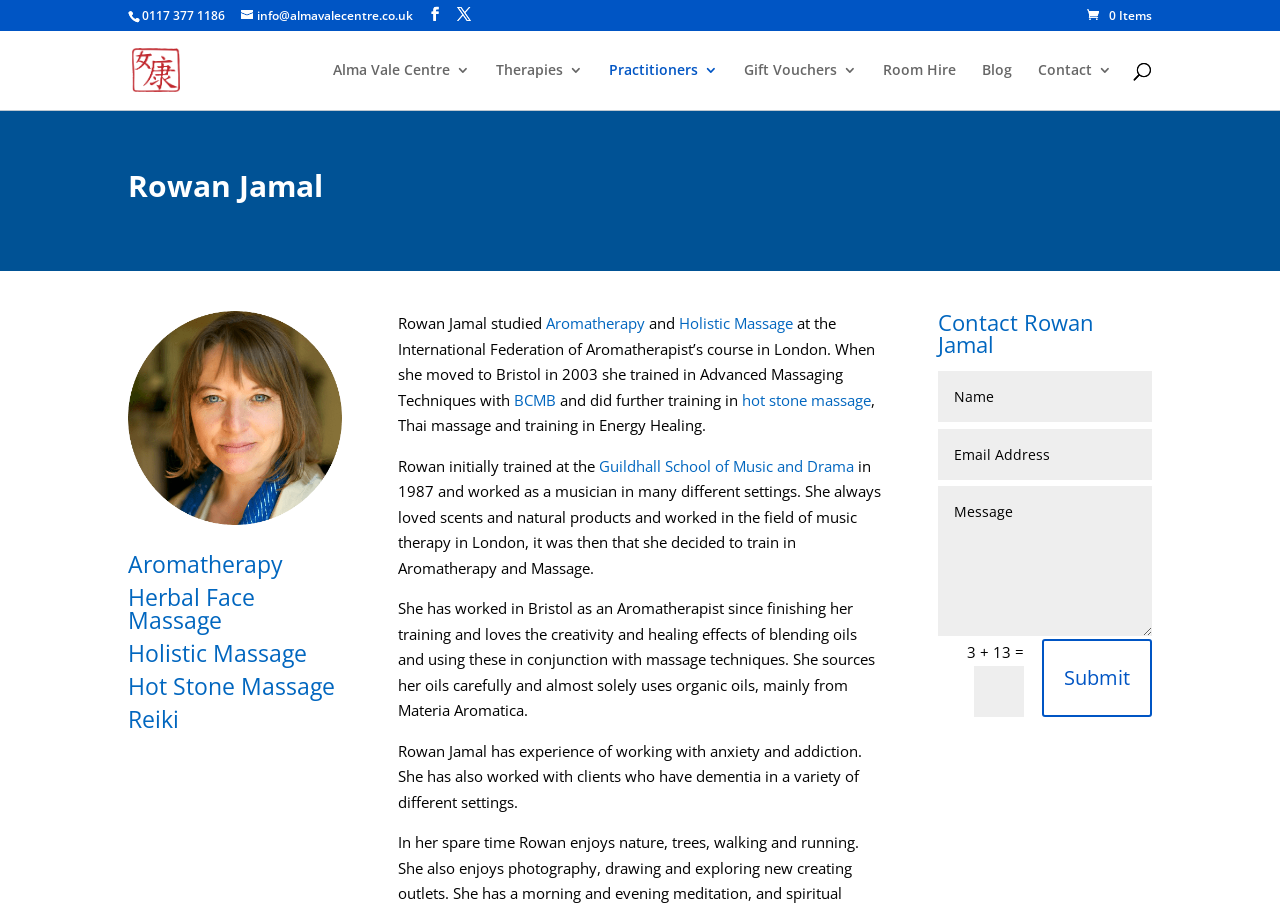Determine the bounding box coordinates of the section to be clicked to follow the instruction: "Read more about Spike Jonze Just Directed the Most Insane Perfume Ad Ever". The coordinates should be given as four float numbers between 0 and 1, formatted as [left, top, right, bottom].

None